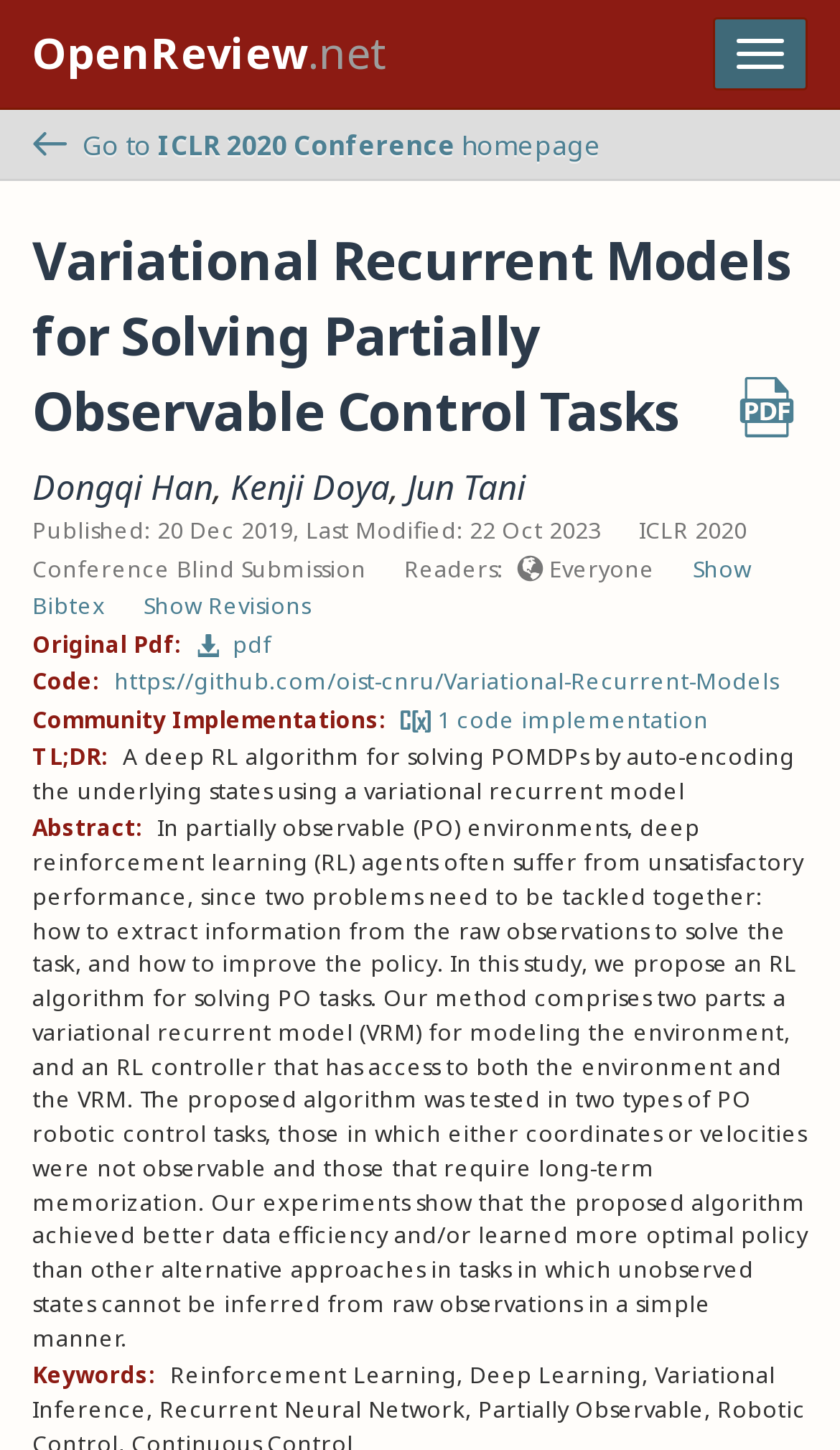Please determine the bounding box coordinates of the section I need to click to accomplish this instruction: "Download PDF".

[0.876, 0.28, 0.947, 0.301]